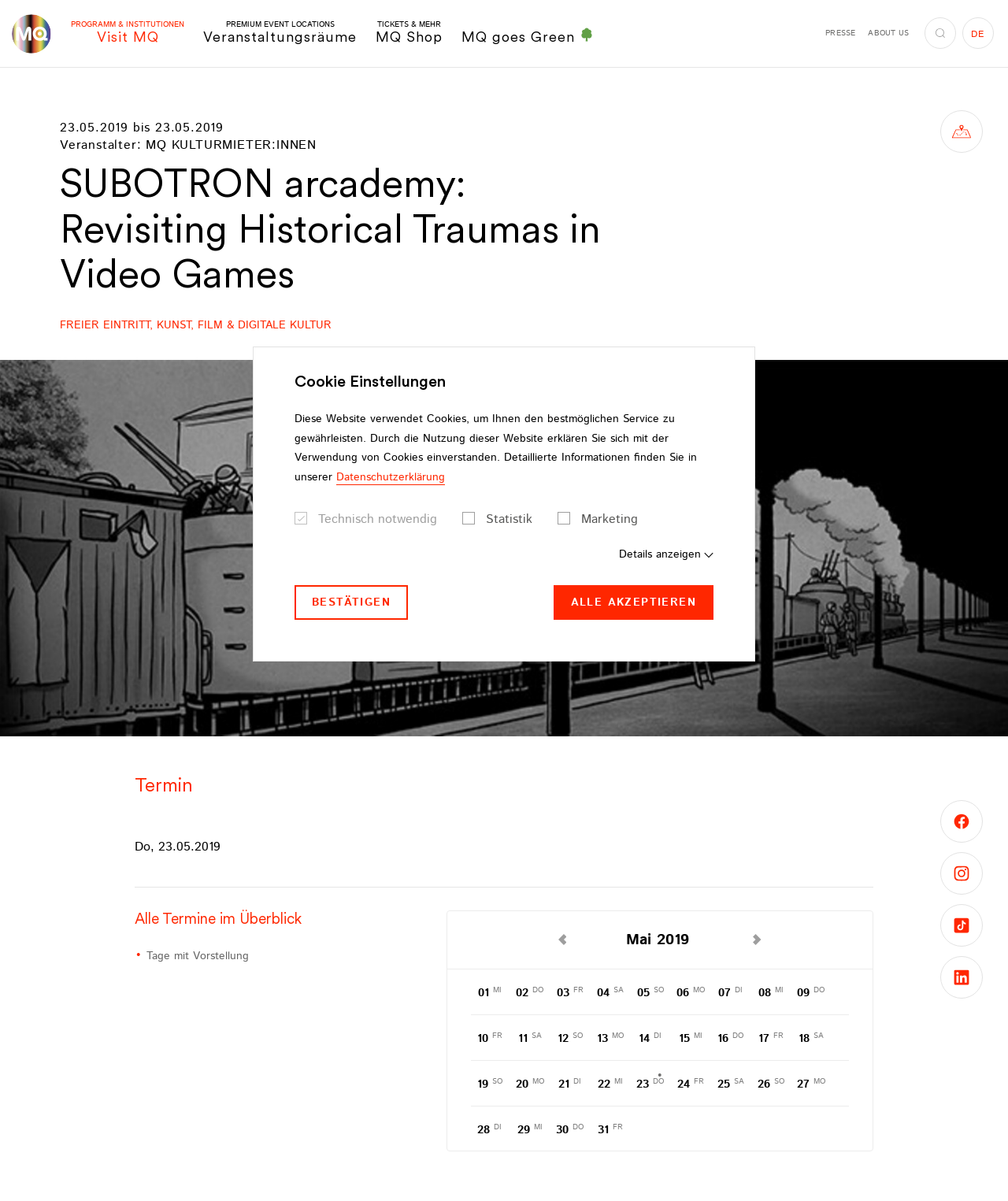Create an elaborate caption that covers all aspects of the webpage.

This webpage is about an event called "SUBOTRON arcademy: Revisiting Historical Traumas in Video Games" at the MuseumsQuartier Wien. At the top, there is a navigation menu with links to "PROGRAMM & INSTITUTIONEN", "PREMIUM EVENT LOCATIONS", "TICKETS & MEHR", and "MQ goes Green". Below this menu, there is a heading that reads "SUBOTRON arcademy: Revisiting Historical Traumas in Video Games" followed by a description of the event, including the dates "23.05.2019 bis 23.05.2019" and the organizer "MQ KULTURMIETER:INNEN".

To the right of the event description, there is a section with the heading "Termin" which lists the dates of the event. Below this, there is a horizontal separator followed by a heading "Alle Termine im Überblick" and a list of dates with corresponding superscripts indicating the day of the week.

At the bottom of the page, there are social media links to follow MuseumsQuartier Wien on Facebook, Instagram, TikTok, and LinkedIn. There is also a link to the MQ map and a language menu.

Throughout the page, there are several images, including a logo for MuseumsQuartier Wien, a search icon, a map icon, and social media icons.